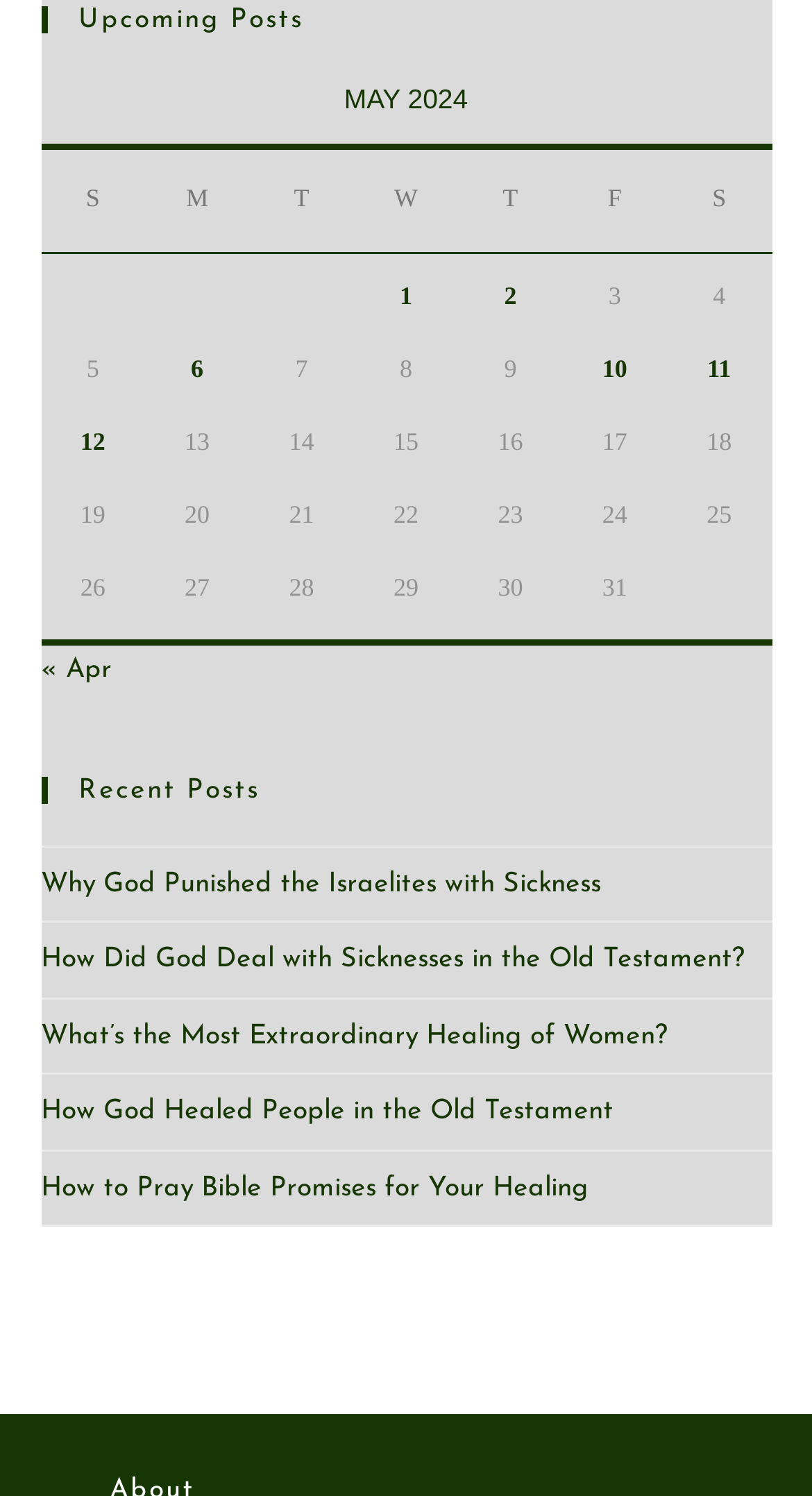Please locate the bounding box coordinates of the element that should be clicked to achieve the given instruction: "Go to previous month".

[0.05, 0.438, 0.137, 0.456]